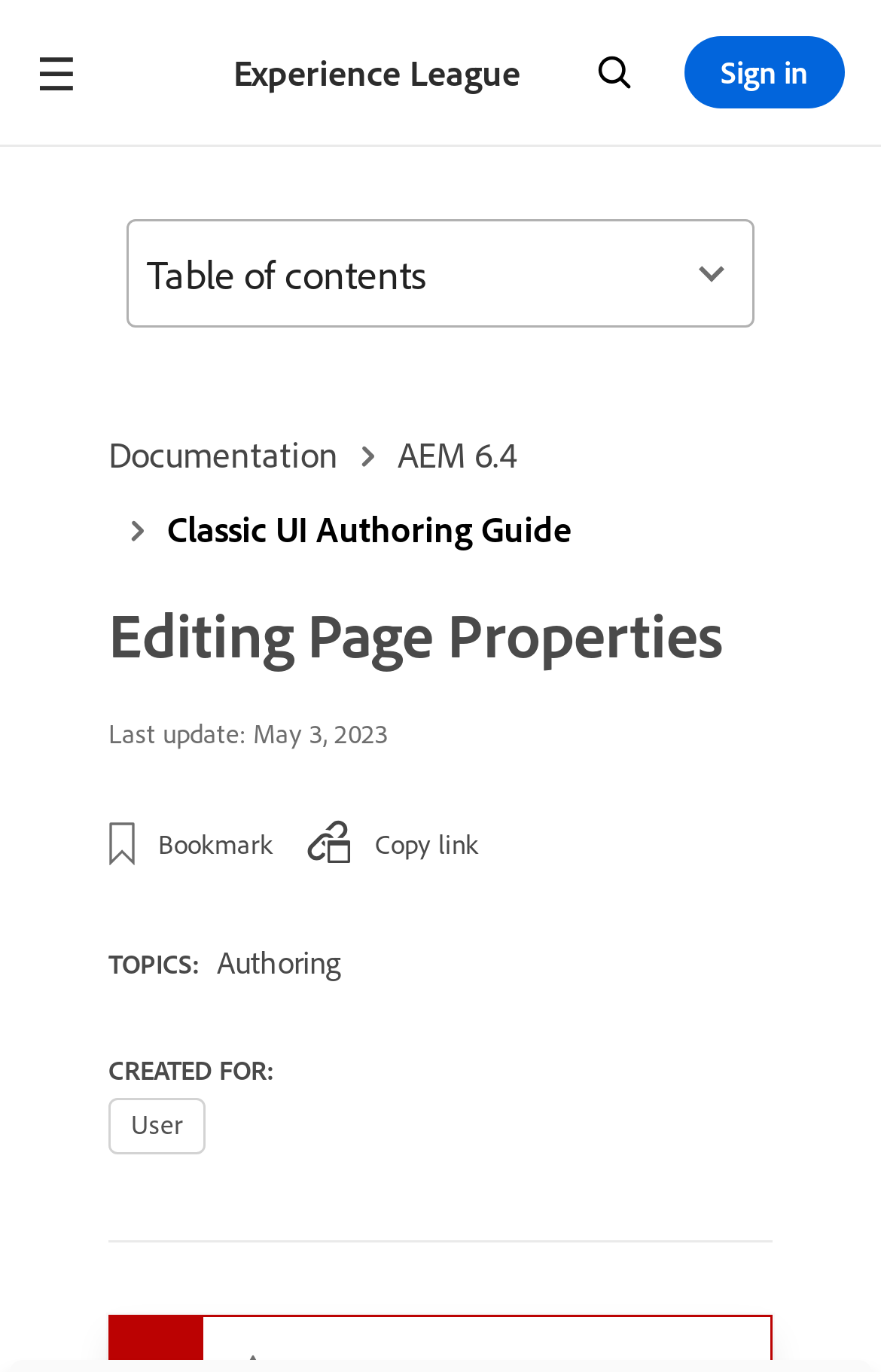What is the name of the navigation menu?
Please look at the screenshot and answer in one word or a short phrase.

Navigation menu